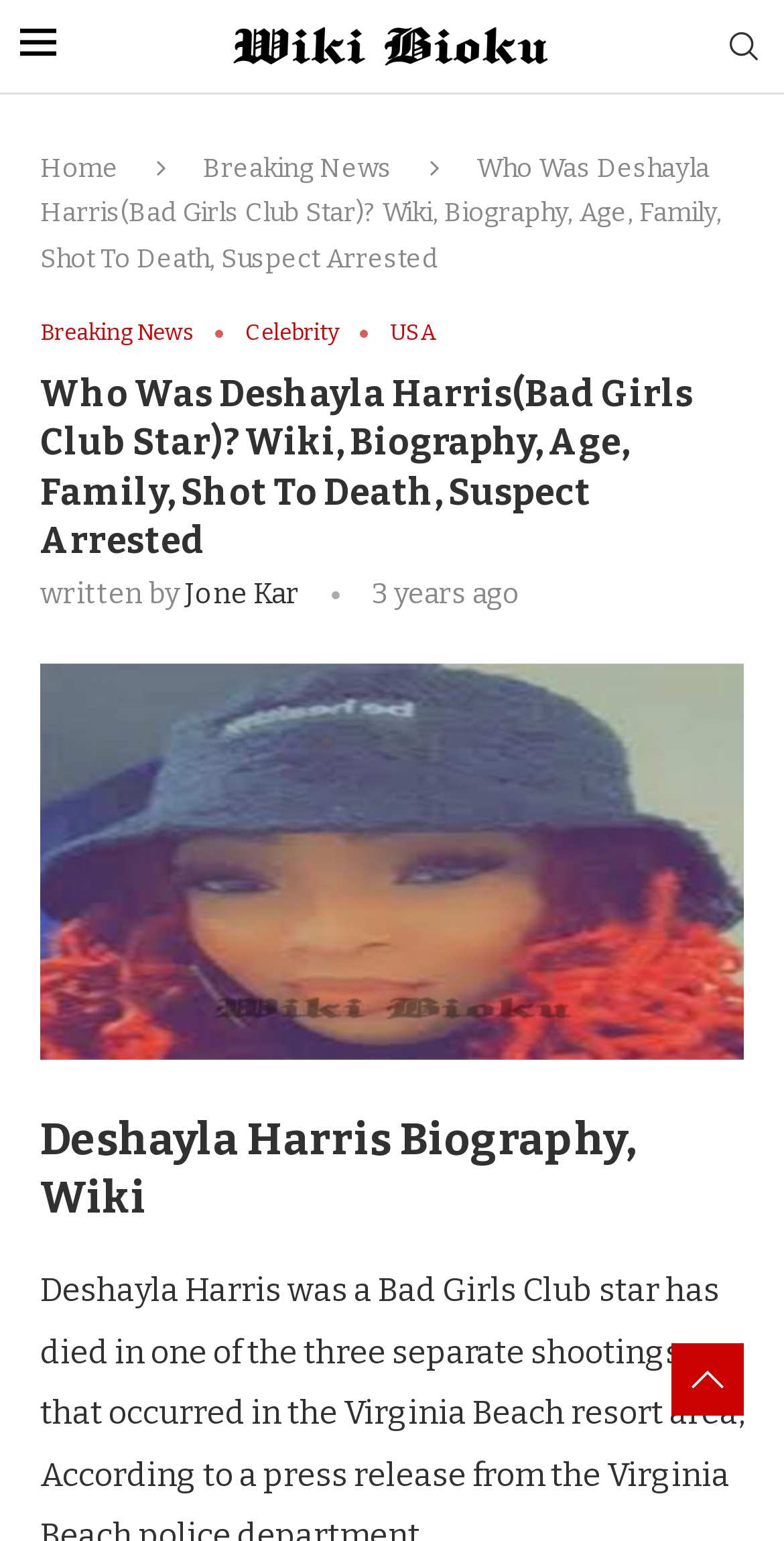Find the bounding box coordinates for the HTML element described as: "alt="Deshayla Harris" title="Deshayla-Harris"". The coordinates should consist of four float values between 0 and 1, i.e., [left, top, right, bottom].

[0.051, 0.431, 0.949, 0.456]